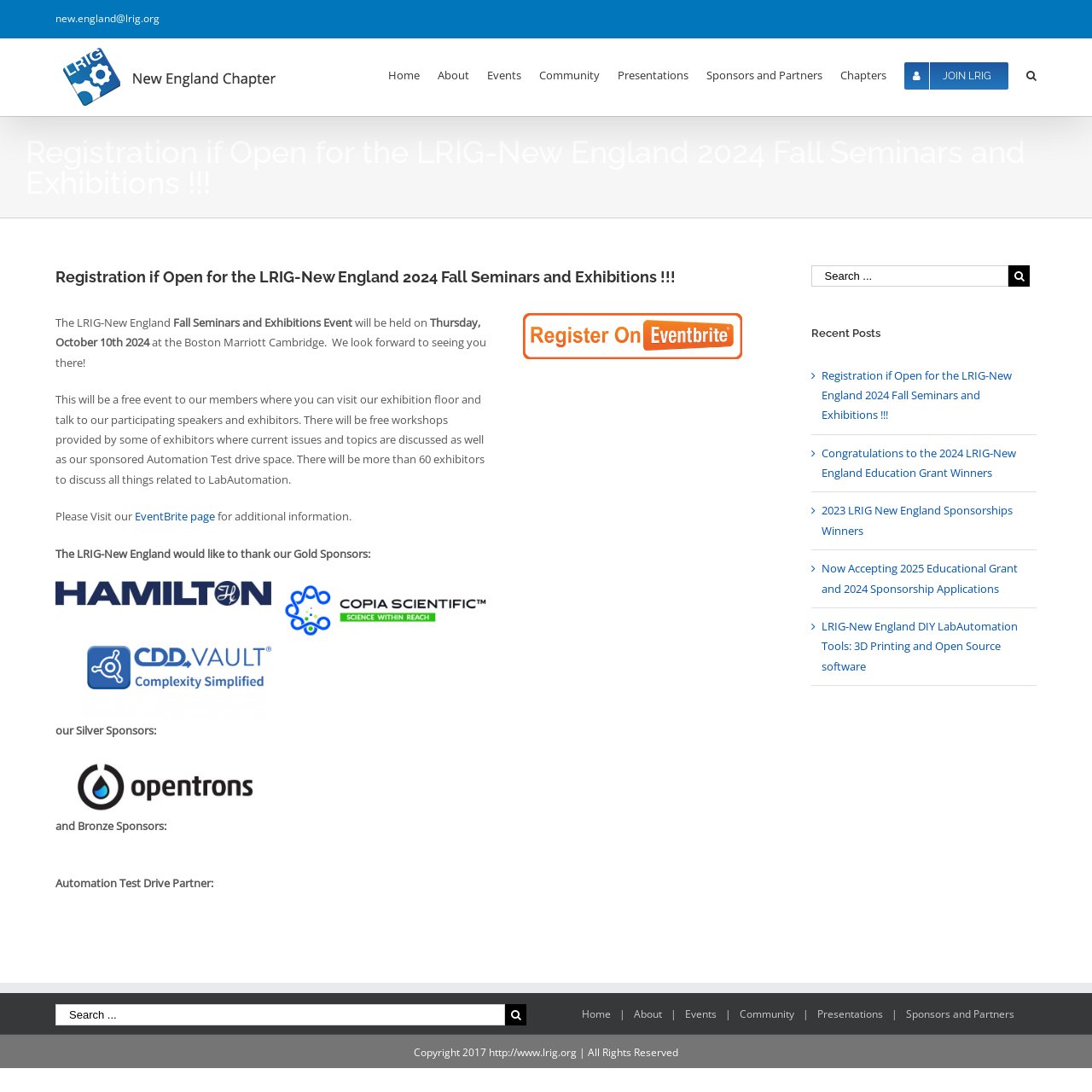Identify the bounding box coordinates of the area you need to click to perform the following instruction: "Check recent posts".

[0.743, 0.298, 0.949, 0.313]